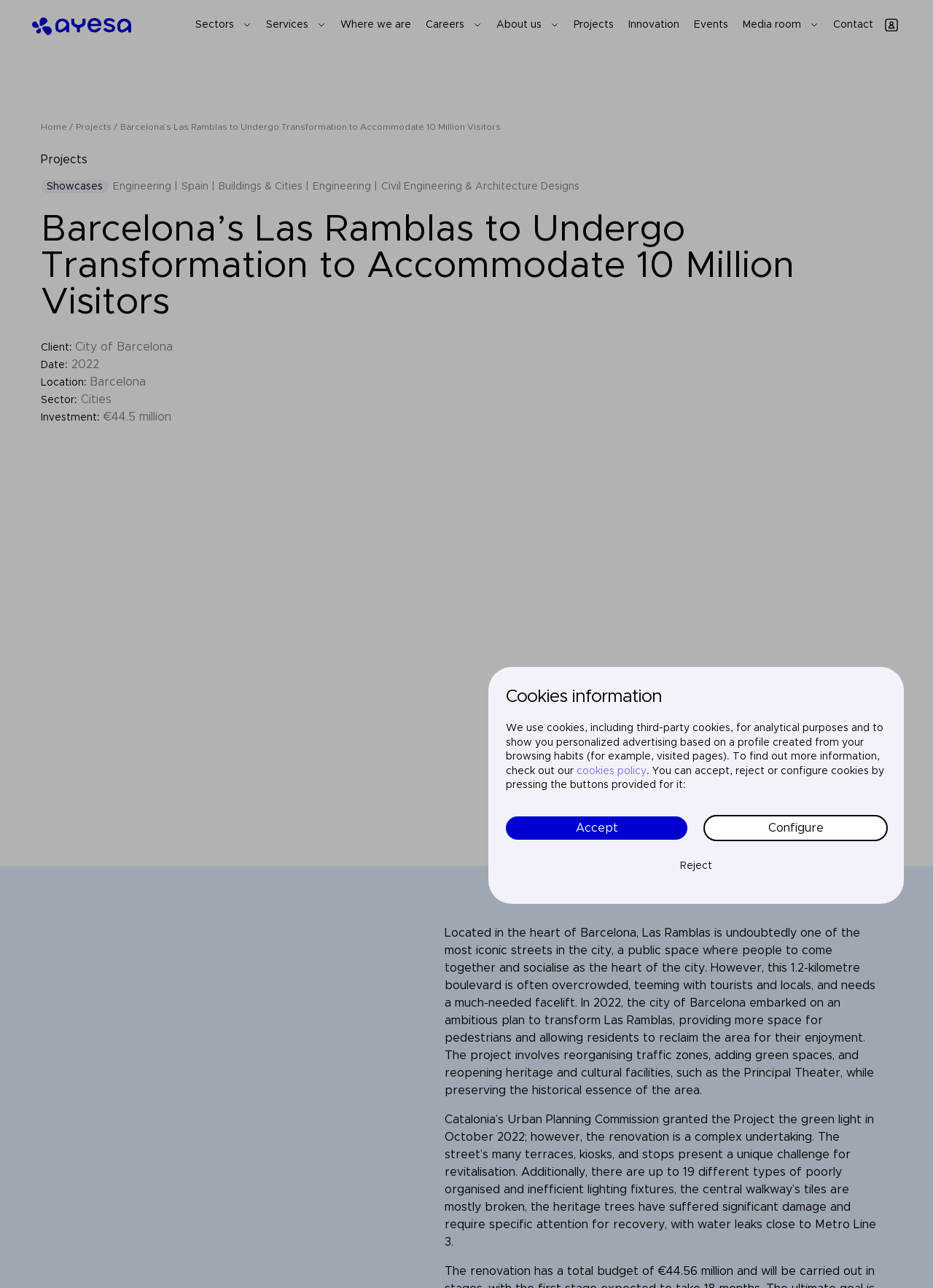Provide your answer in a single word or phrase: 
How many types of lighting fixtures are present in Las Ramblas?

19